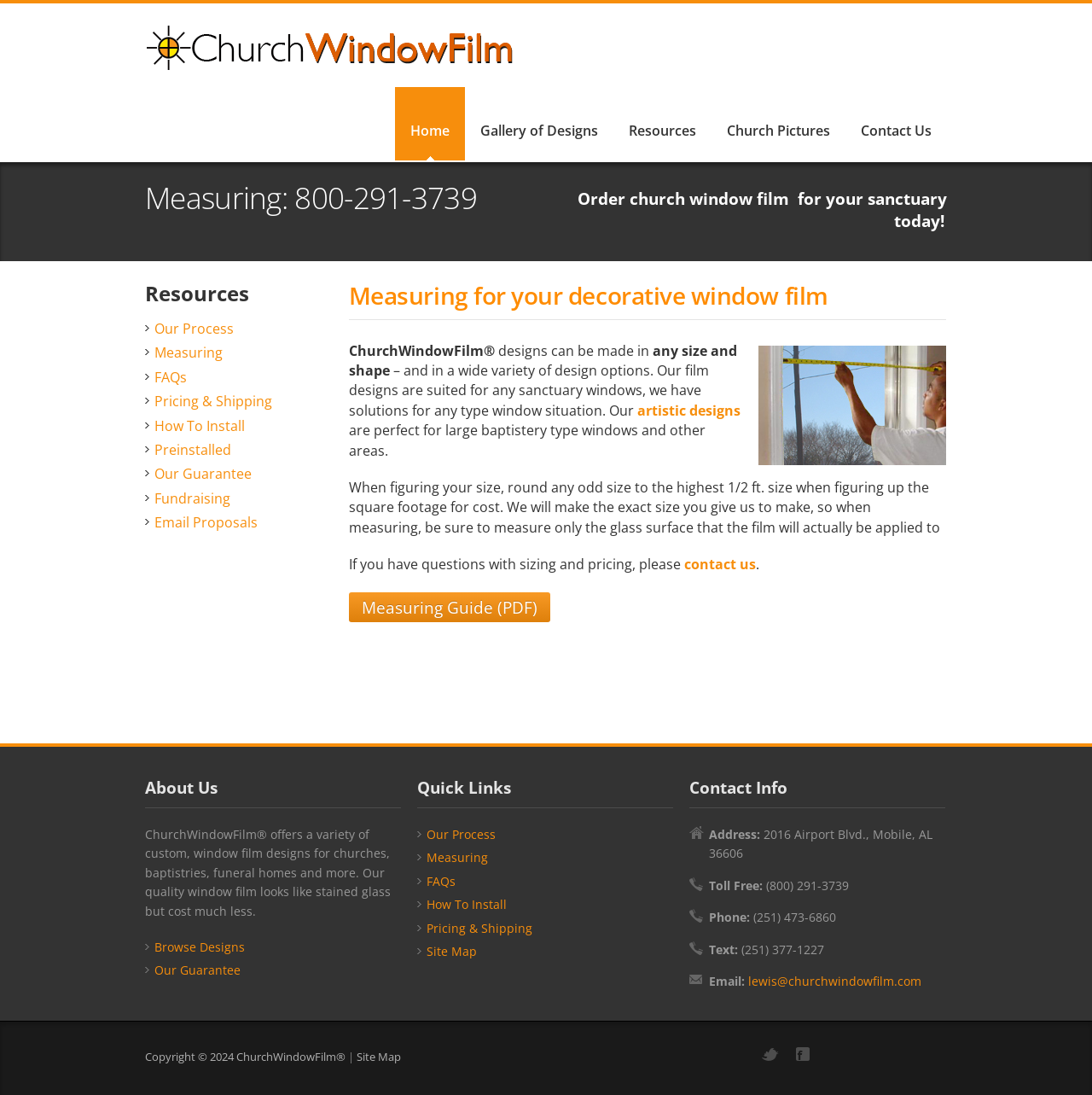Summarize the webpage with a detailed and informative caption.

This webpage is about measuring for stained glass church window film. At the top, there is a heading that reads "Decorative stained glass window film from church window film" with a link and an image below it. To the right of this heading, there are five links: "Home", "Gallery of Designs", "Resources", "Church Pictures", and "Contact Us".

Below this section, there is a heading that reads "Measuring: 800-291-3739" followed by another heading that reads "Order church window film for your sanctuary today!" with a link. On the left side of the page, there is a section with several links under the heading "Resources", including "Our Process", "Measuring", "FAQs", and more.

The main content of the page is about measuring for decorative window film. There is a heading that reads "Measuring for your decorative window film" with an image below it. The text explains that the company's designs can be made in any size and shape, and provides guidance on how to measure for the film. There are also links to "artistic designs" and "contact us" within this section.

Further down the page, there is a section with links to "About Us", "Quick Links", and "Contact Info". The "About Us" section provides a brief description of the company and its products. The "Quick Links" section has links to various pages on the website, including "Our Process", "Measuring", and "FAQs". The "Contact Info" section lists the company's address, phone numbers, and email address.

At the very bottom of the page, there is a copyright notice and links to "Site Map", "Twitter", and "Facebook".